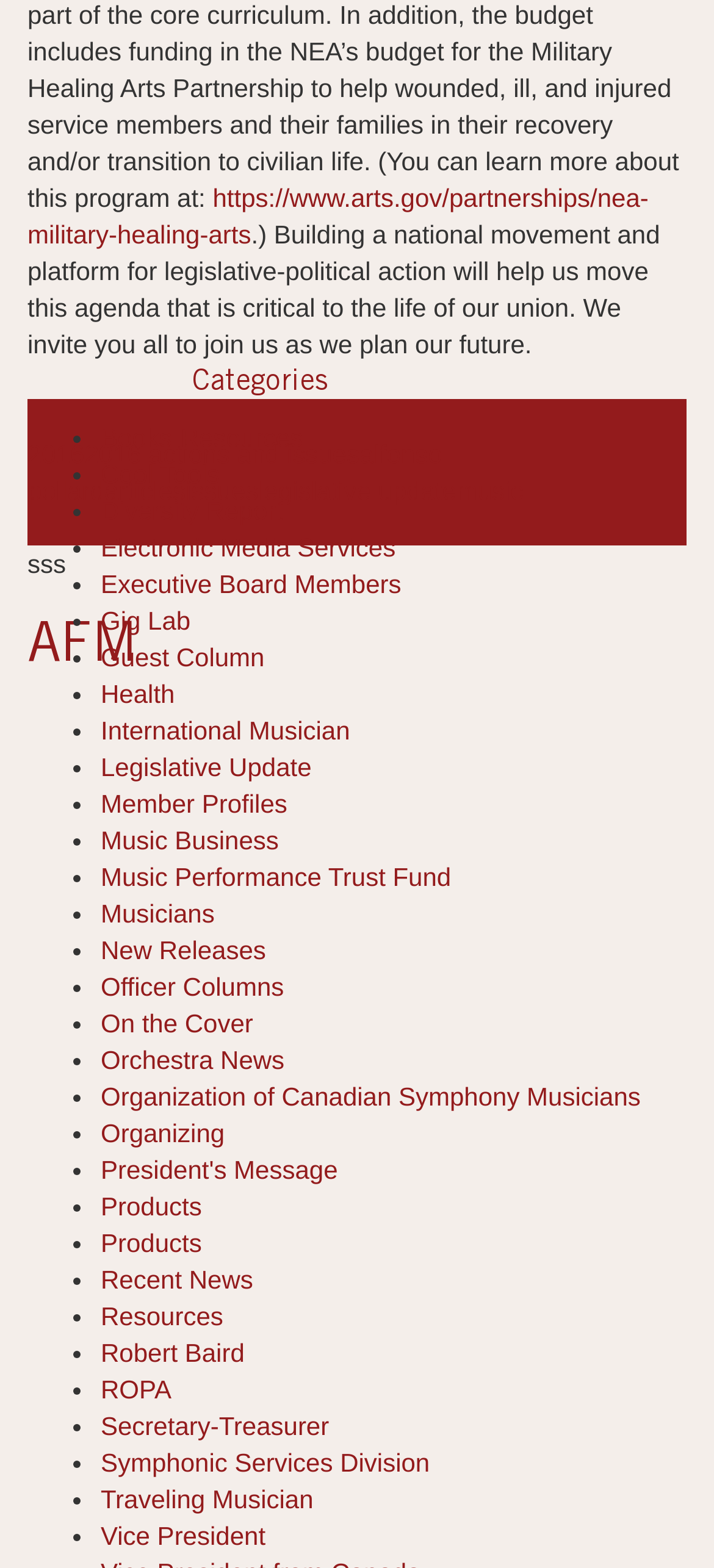Find the bounding box coordinates for the area that should be clicked to accomplish the instruction: "Explore the resources for Musicians".

[0.141, 0.573, 0.301, 0.591]